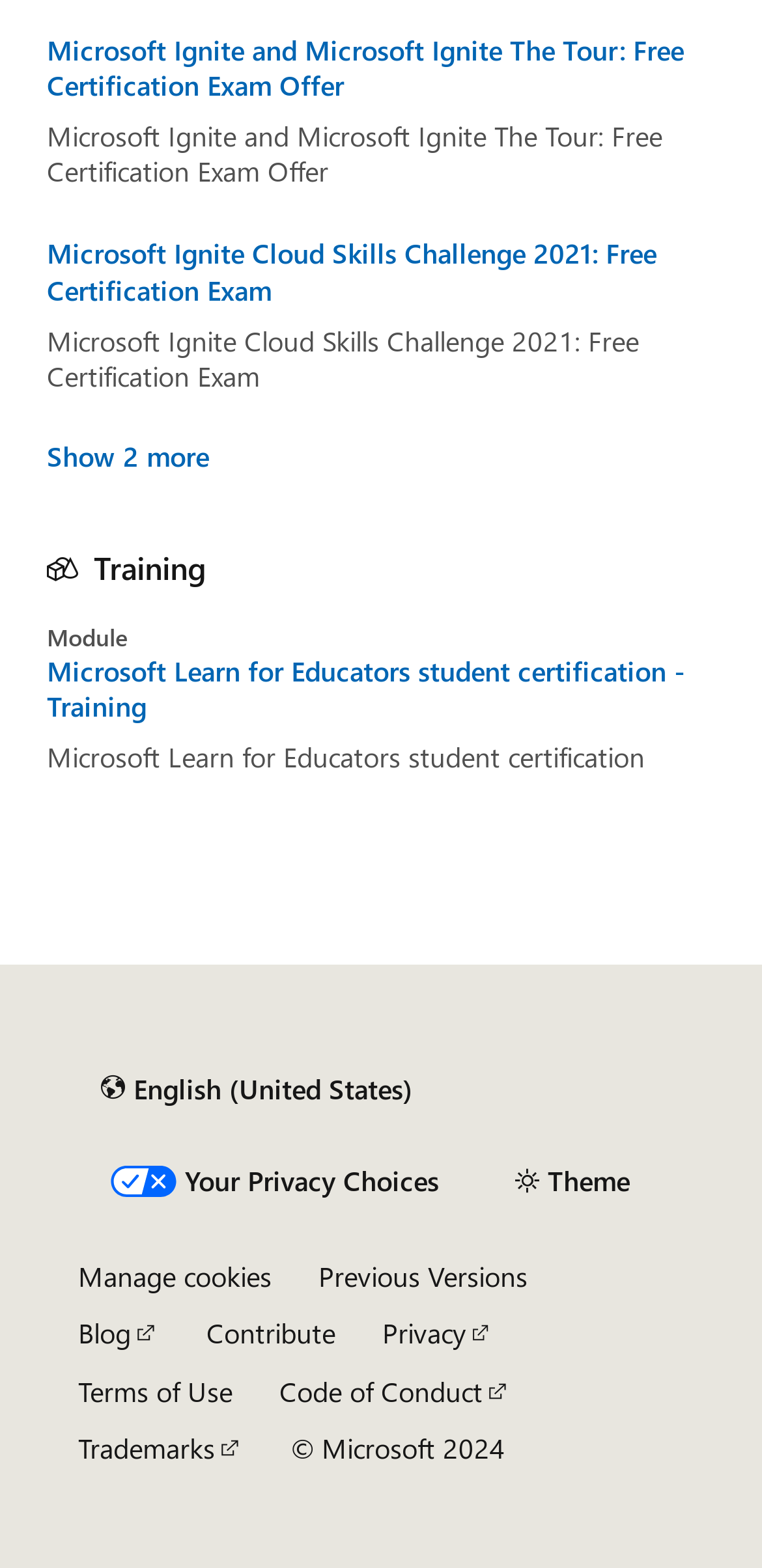From the webpage screenshot, predict the bounding box of the UI element that matches this description: "English (United States)".

[0.103, 0.674, 0.571, 0.714]